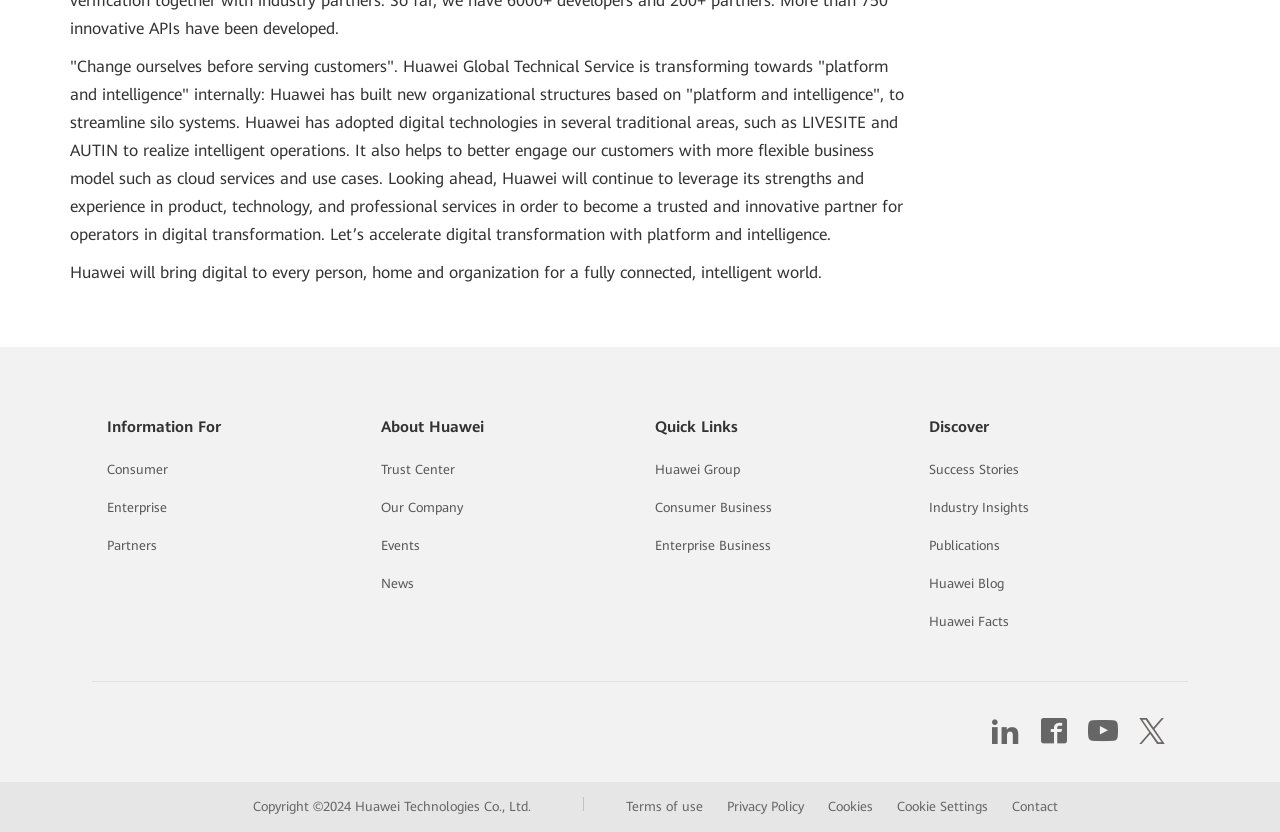Please locate the UI element described by "August 2022" and provide its bounding box coordinates.

None